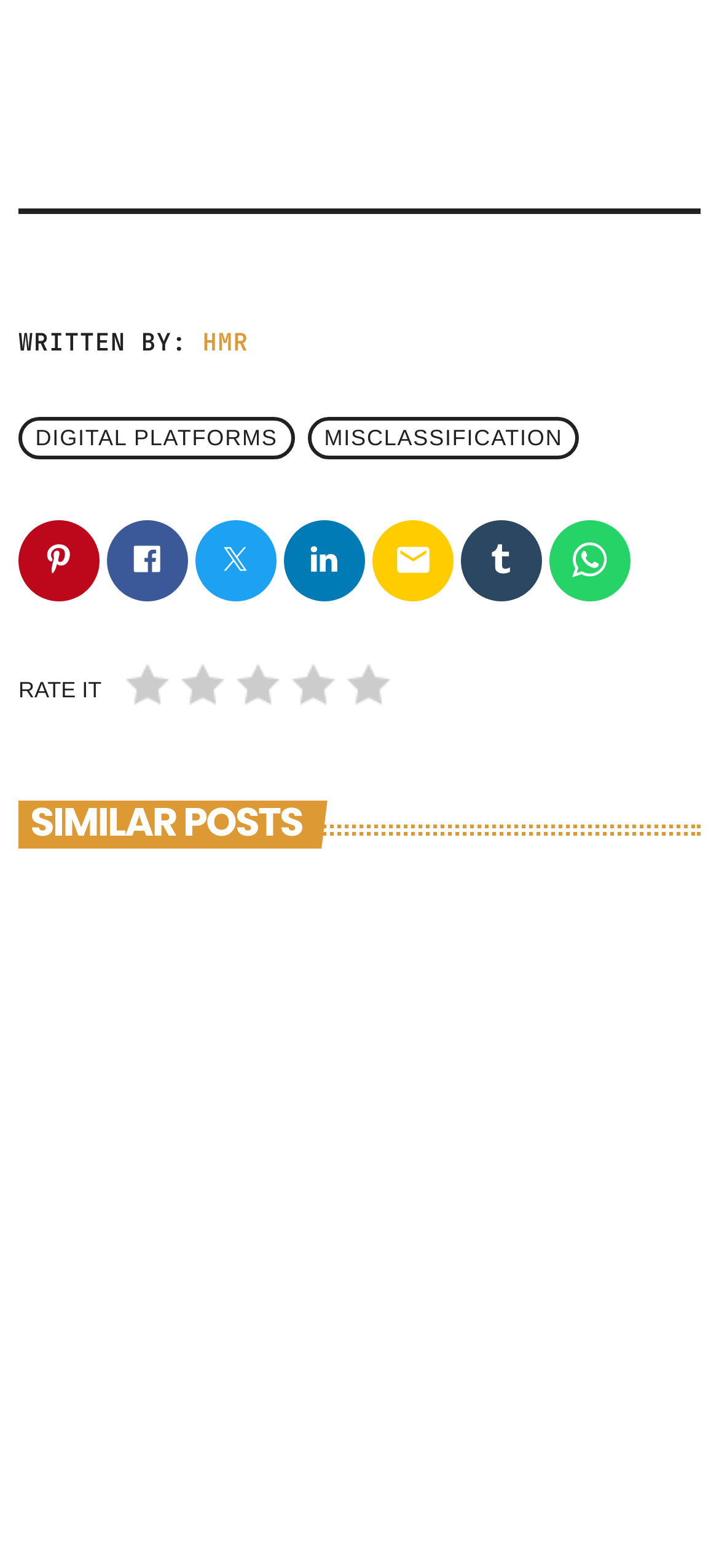Please identify the bounding box coordinates of the area that needs to be clicked to follow this instruction: "Print the page".

None